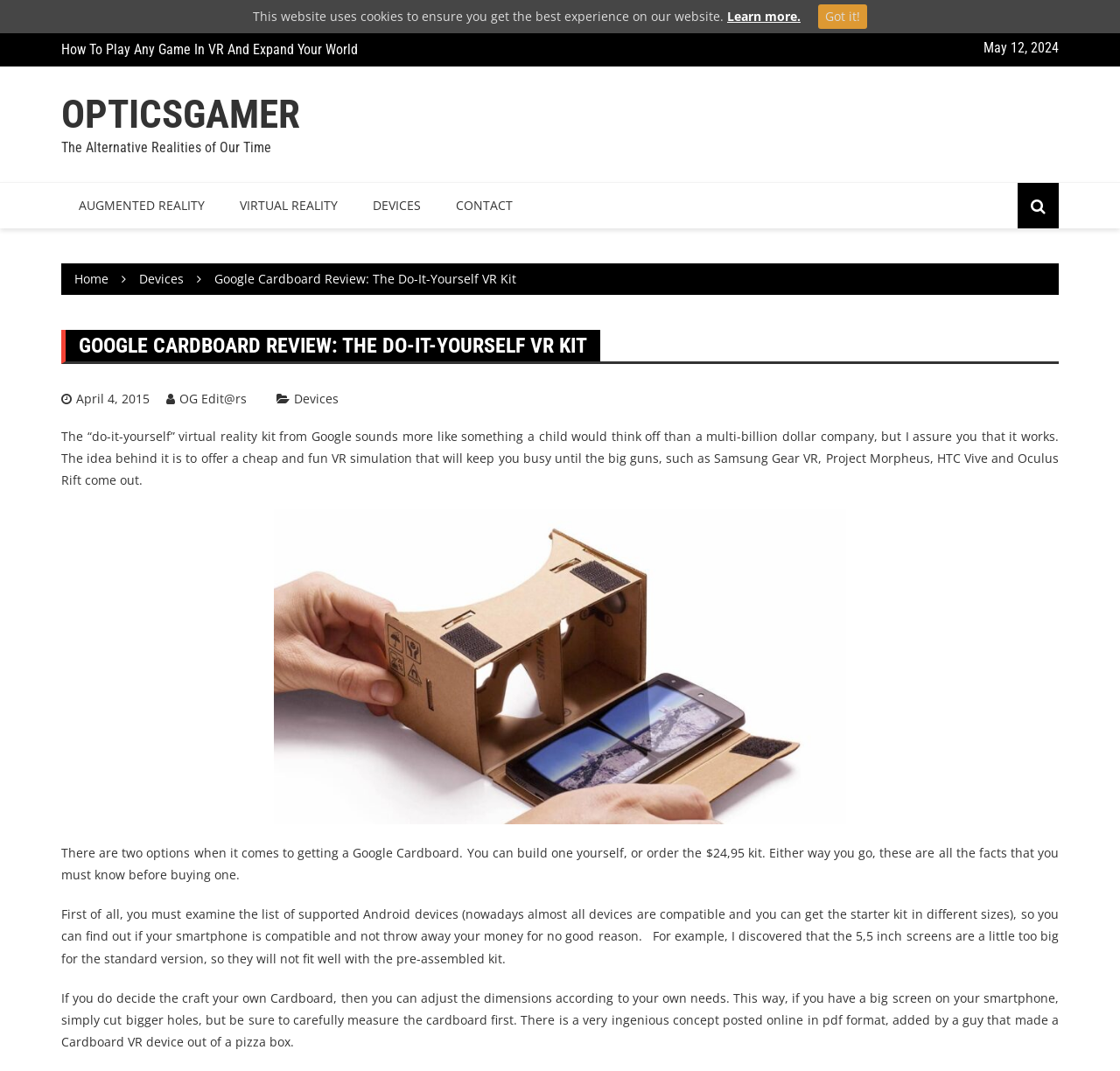When was the article published?
Refer to the screenshot and answer in one word or phrase.

April 4, 2015